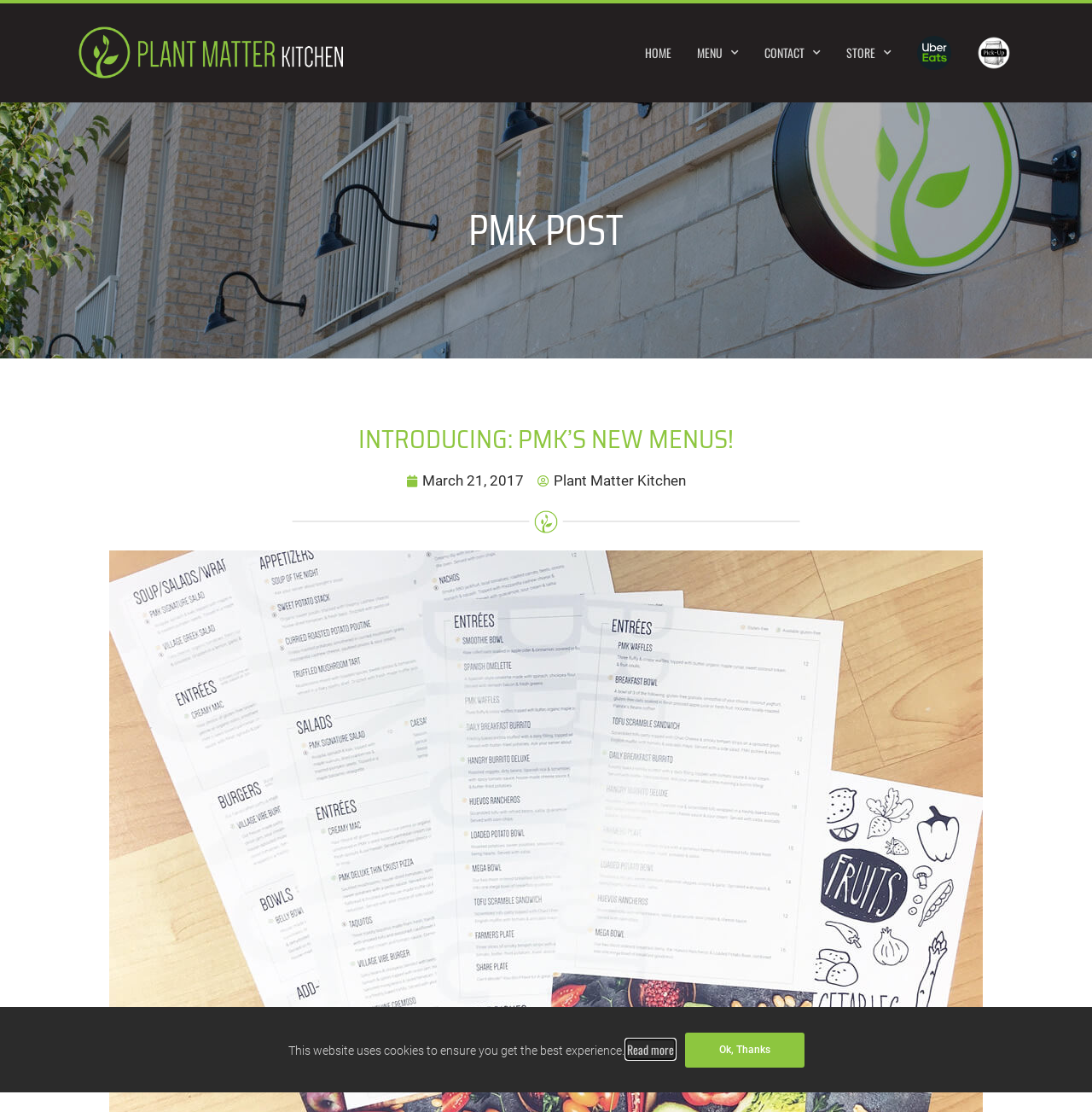What is the date of the blog post?
Using the information from the image, provide a comprehensive answer to the question.

I found the date of the blog post by looking at the link element with the text 'March 21, 2017', which is likely to be the date of the blog post.